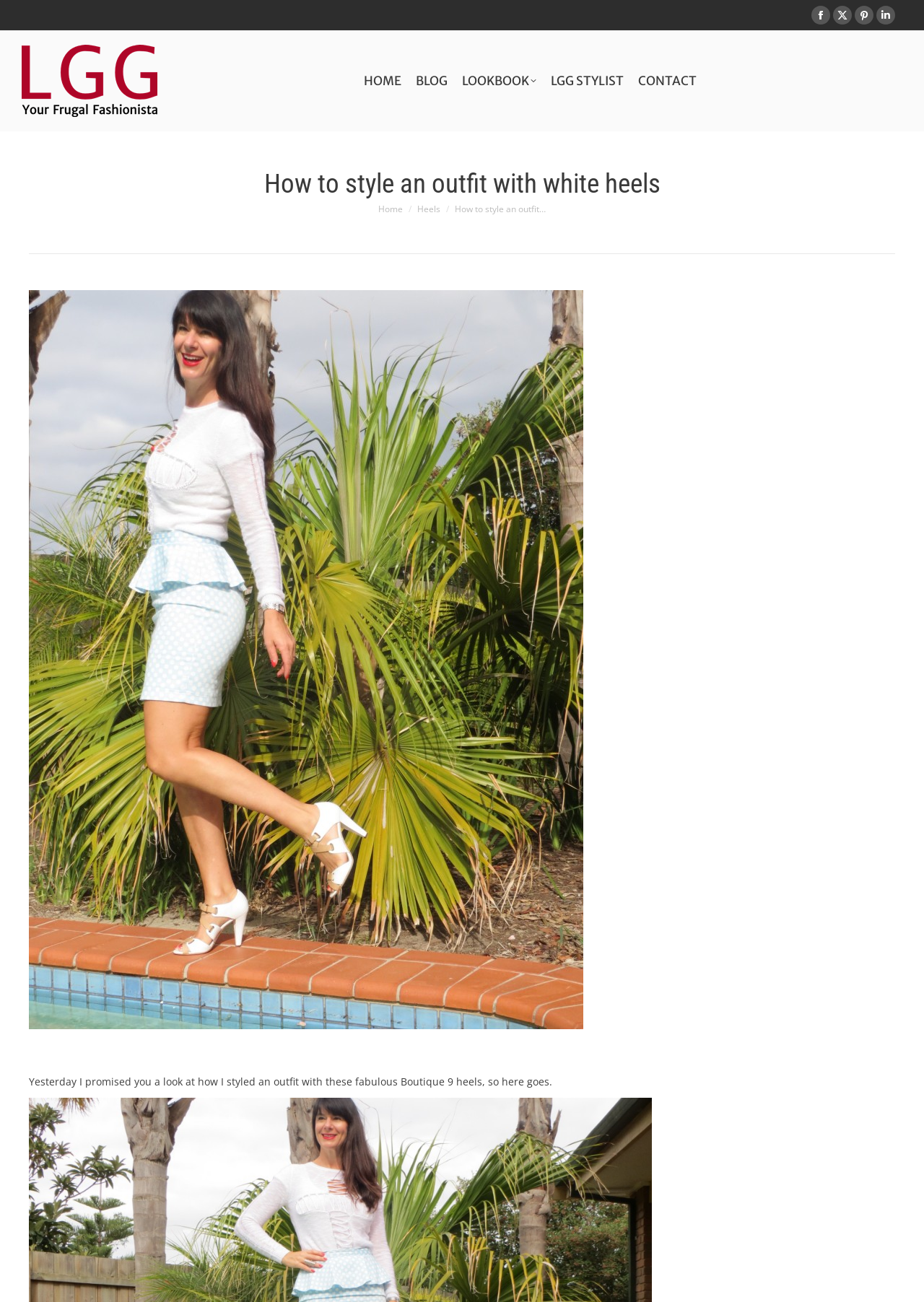Extract the primary header of the webpage and generate its text.

How to style an outfit with white heels